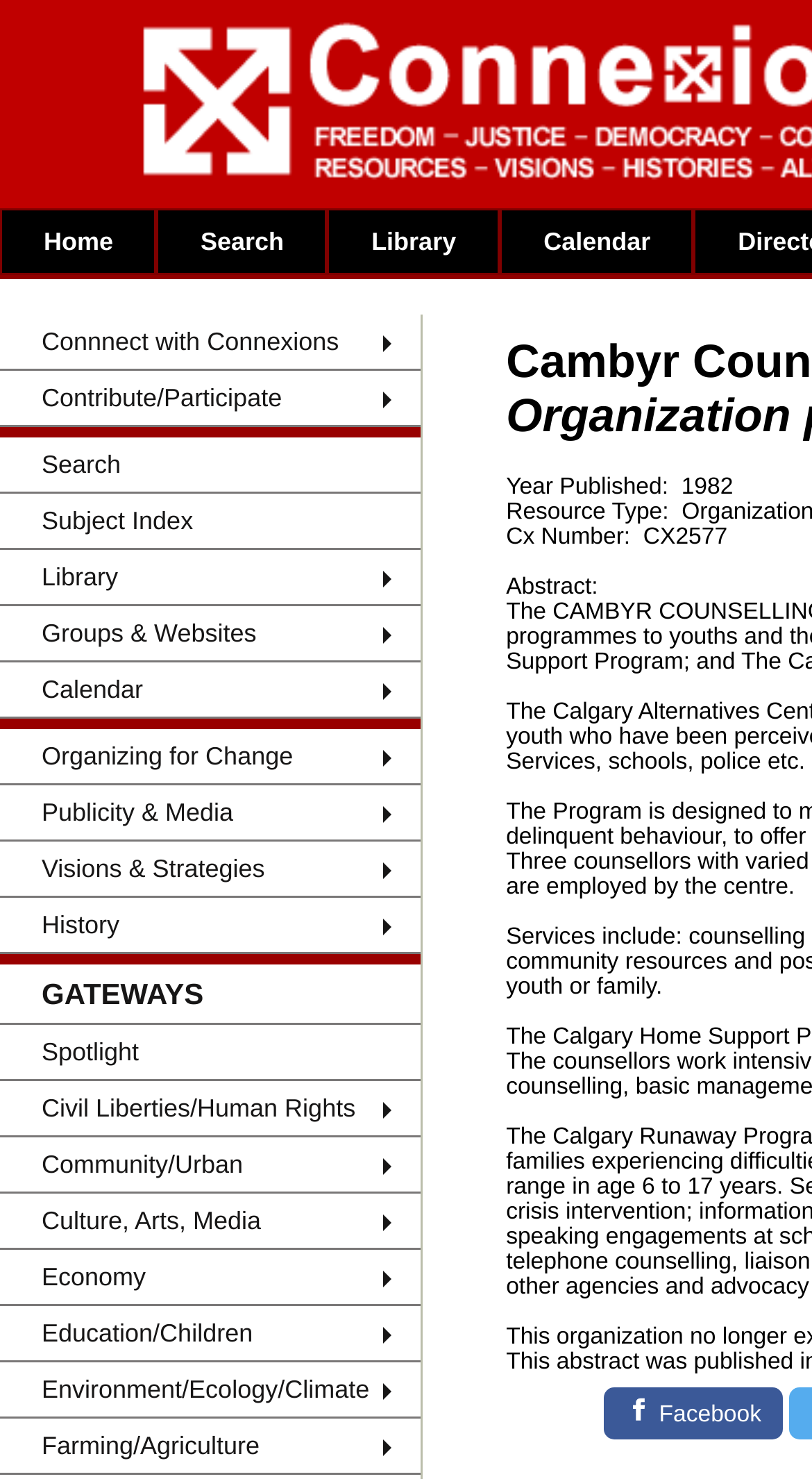Identify the bounding box for the described UI element. Provide the coordinates in (top-left x, top-left y, bottom-right x, bottom-right y) format with values ranging from 0 to 1: name="s" placeholder="Search"

None